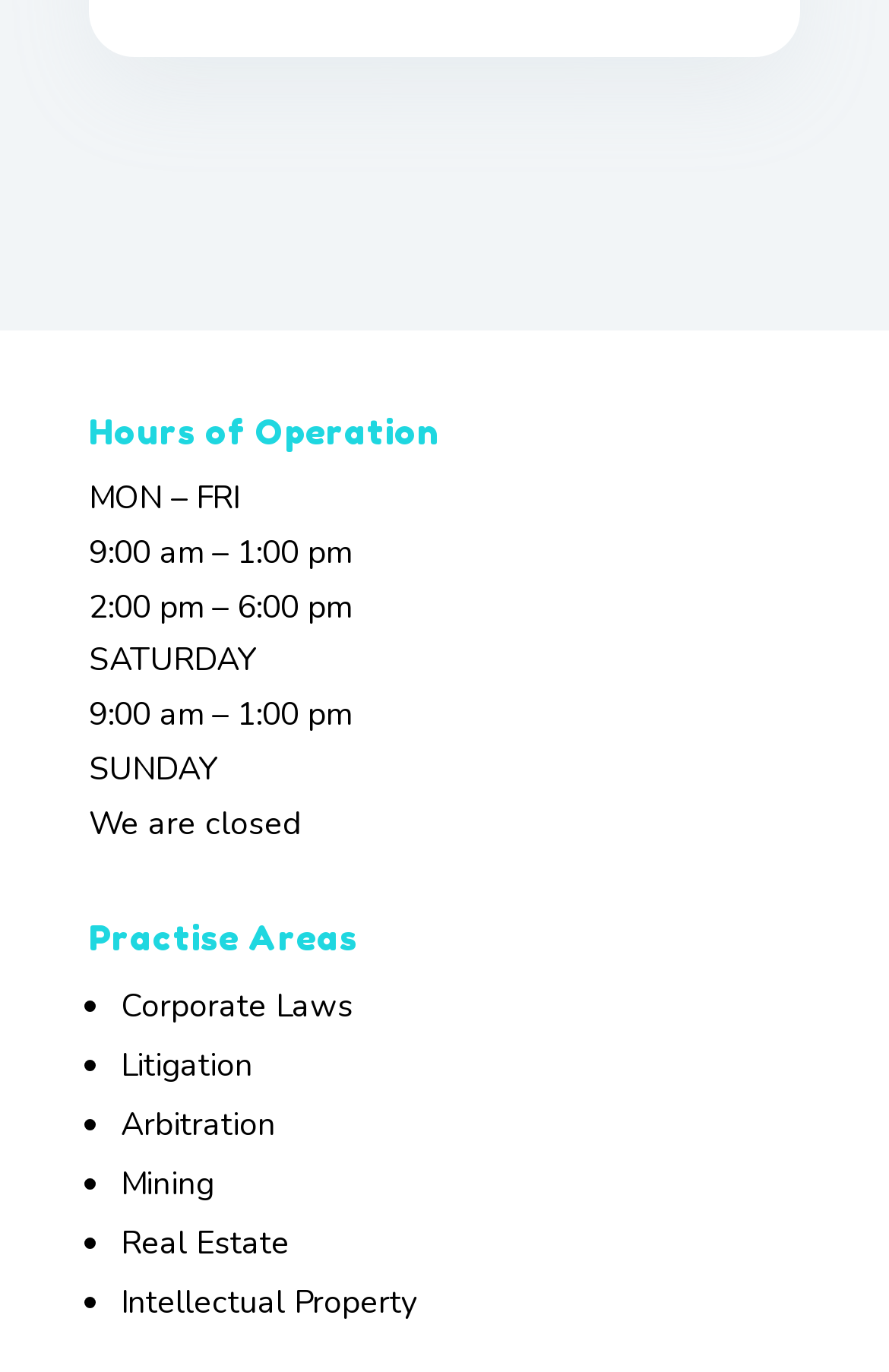How many practice areas are listed?
Craft a detailed and extensive response to the question.

I counted the number of bullet points in the 'Practise Areas' section, which lists six different practice areas.